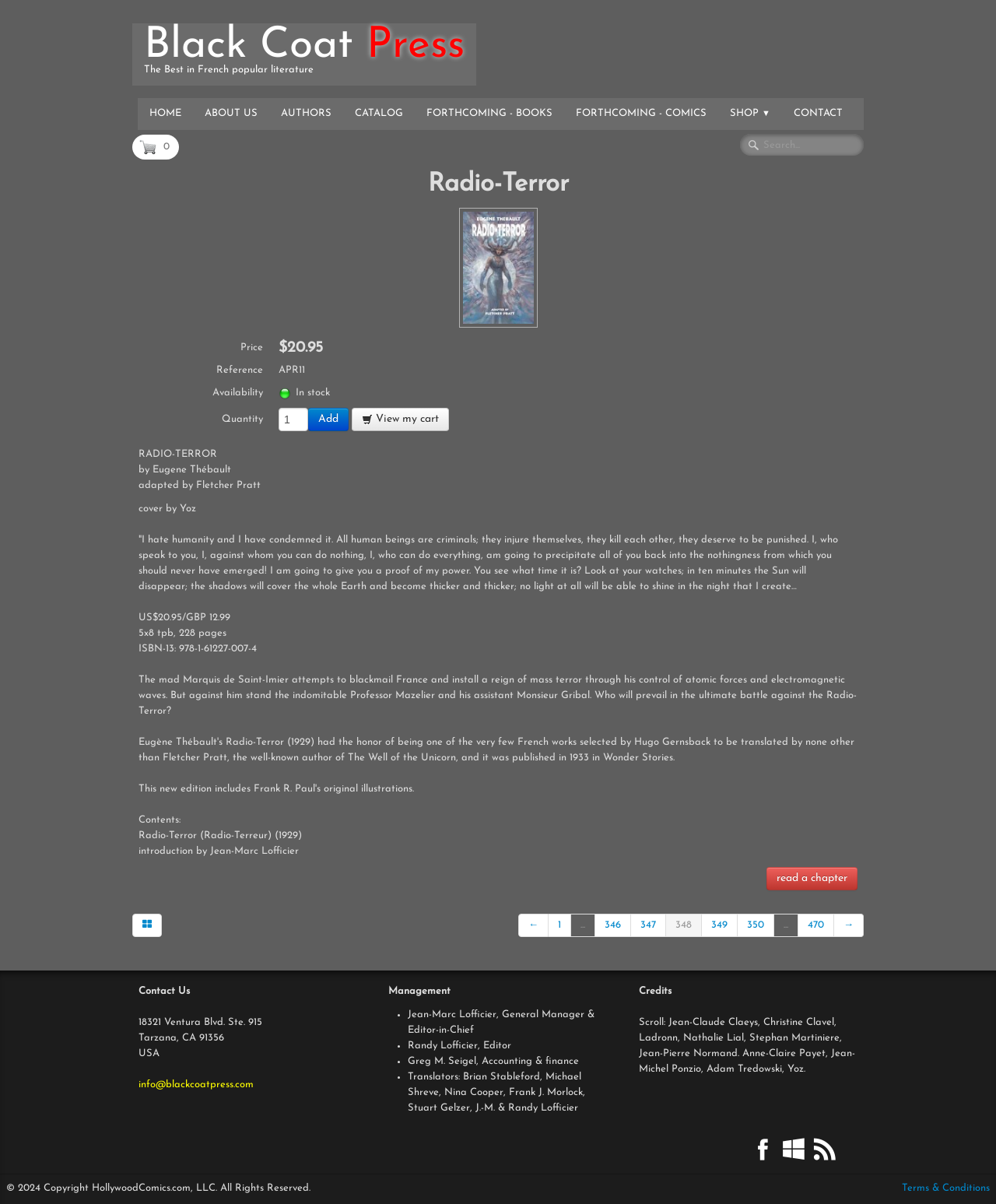Please specify the bounding box coordinates of the clickable section necessary to execute the following command: "Contact us through email".

[0.139, 0.897, 0.255, 0.905]